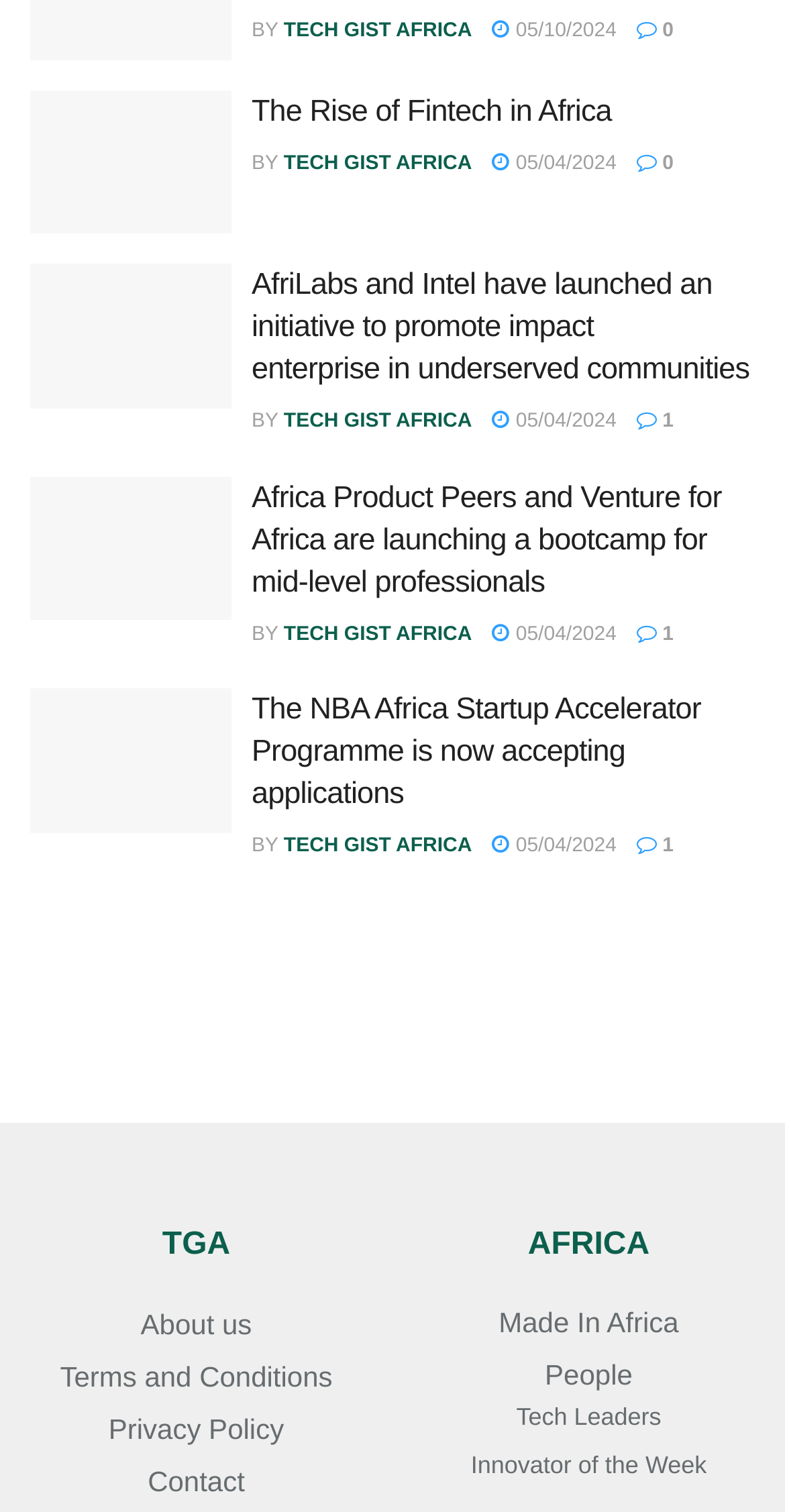How many articles are on this webpage?
Look at the image and answer with only one word or phrase.

5